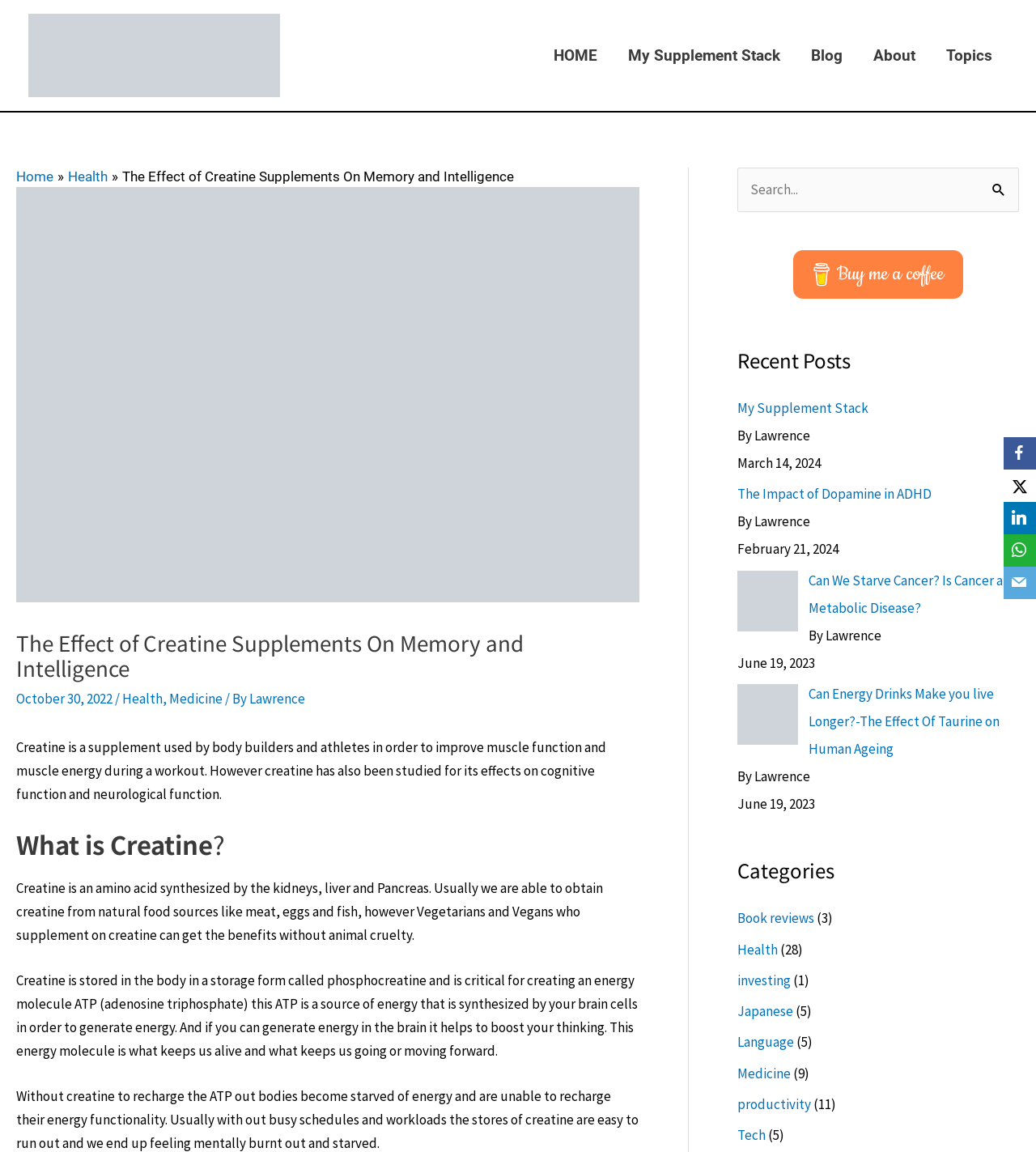How many recent posts are listed on the webpage?
Refer to the image and provide a one-word or short phrase answer.

4